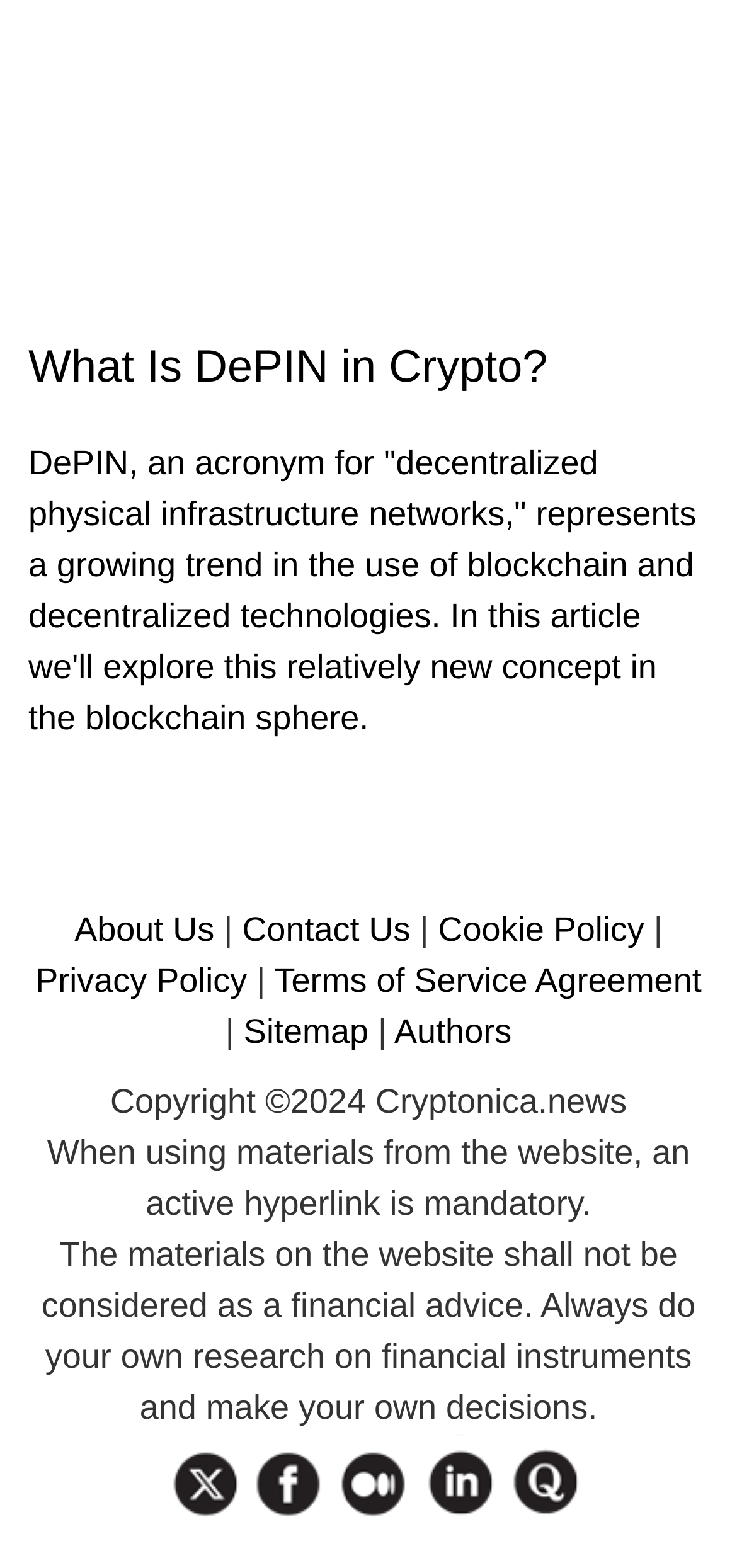Determine the bounding box coordinates of the section to be clicked to follow the instruction: "Click on the 'PDF' link". The coordinates should be given as four float numbers between 0 and 1, formatted as [left, top, right, bottom].

None